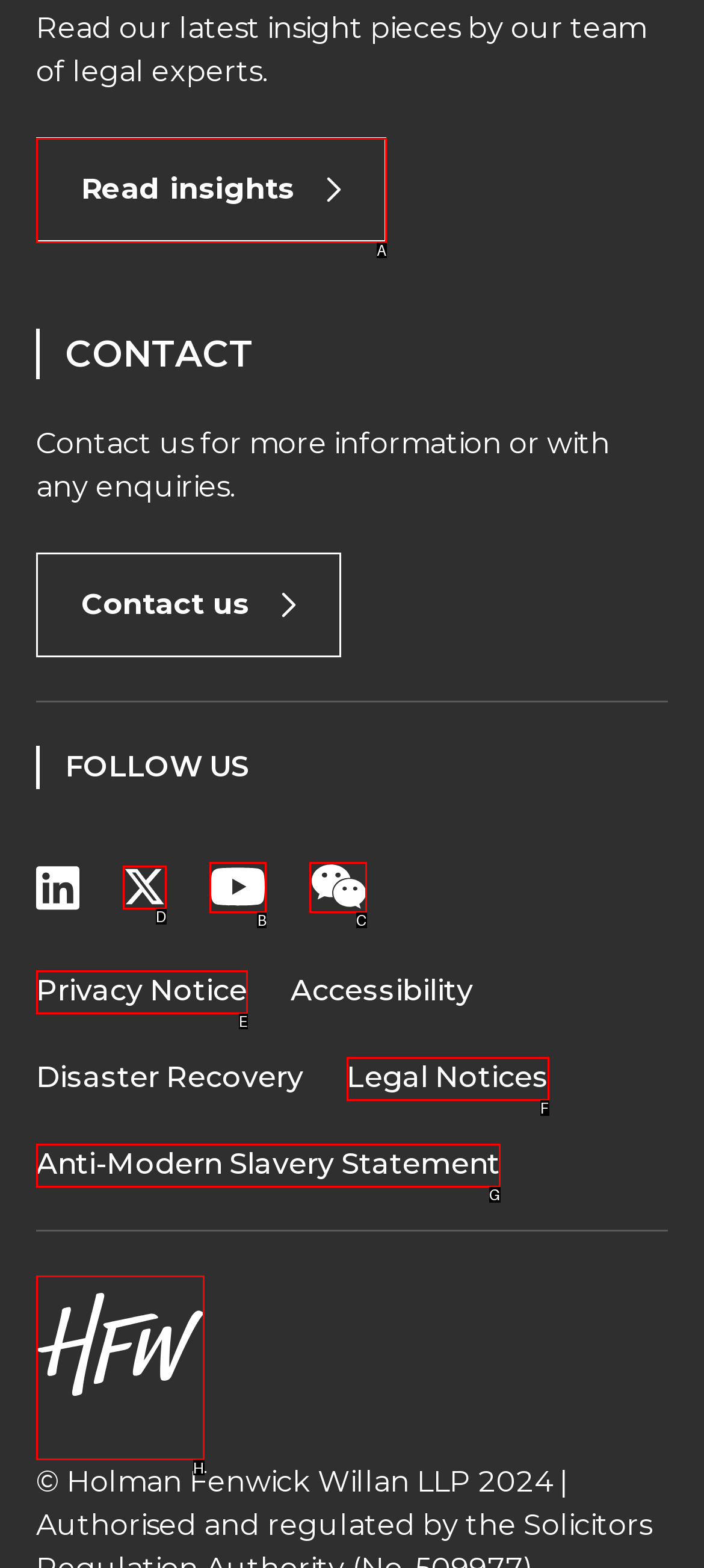Determine which HTML element best fits the description: Ways to Give
Answer directly with the letter of the matching option from the available choices.

None